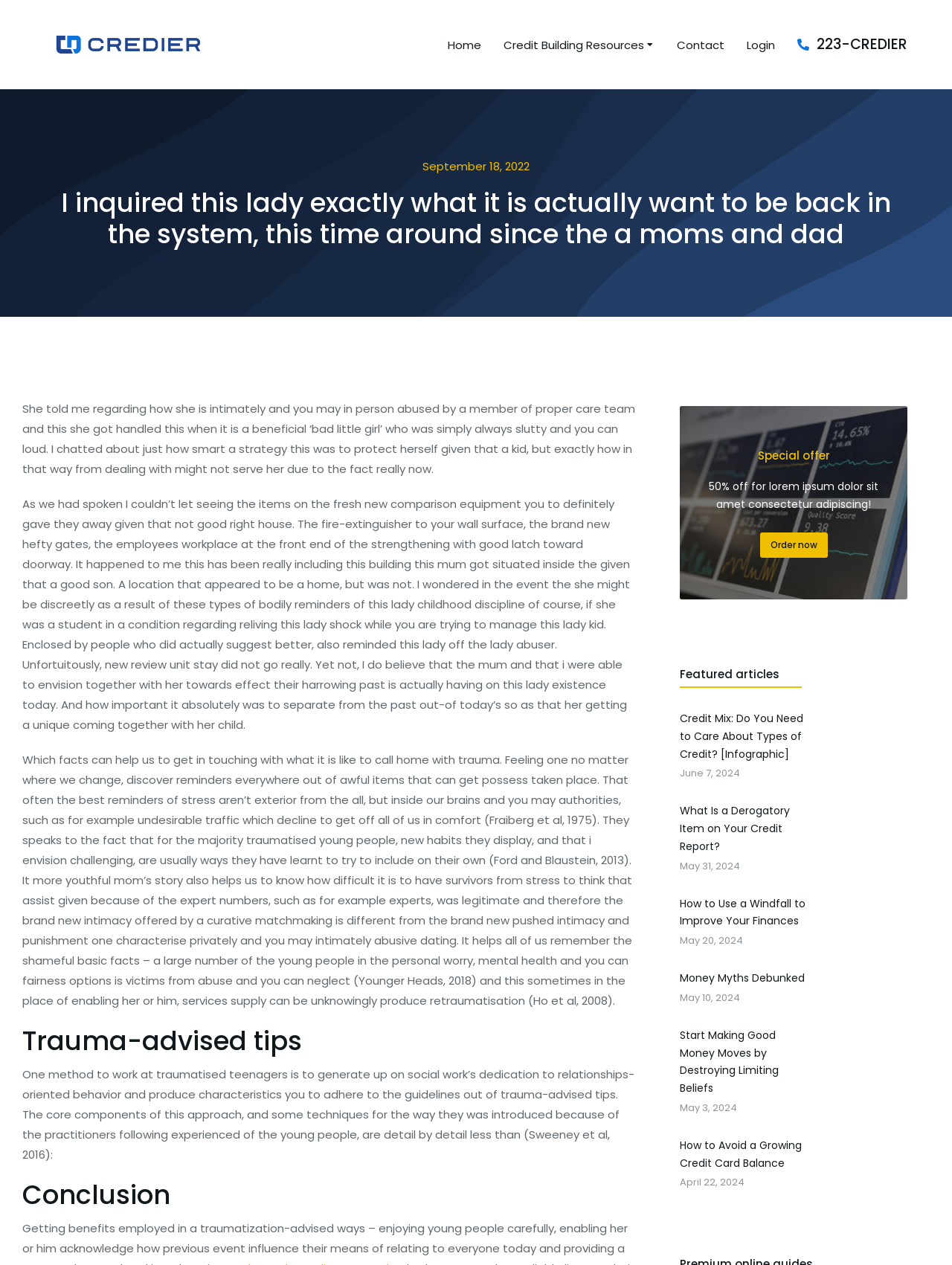Find the bounding box coordinates for the element that must be clicked to complete the instruction: "Check the 'Special offer 50% off'". The coordinates should be four float numbers between 0 and 1, indicated as [left, top, right, bottom].

[0.714, 0.321, 0.953, 0.474]